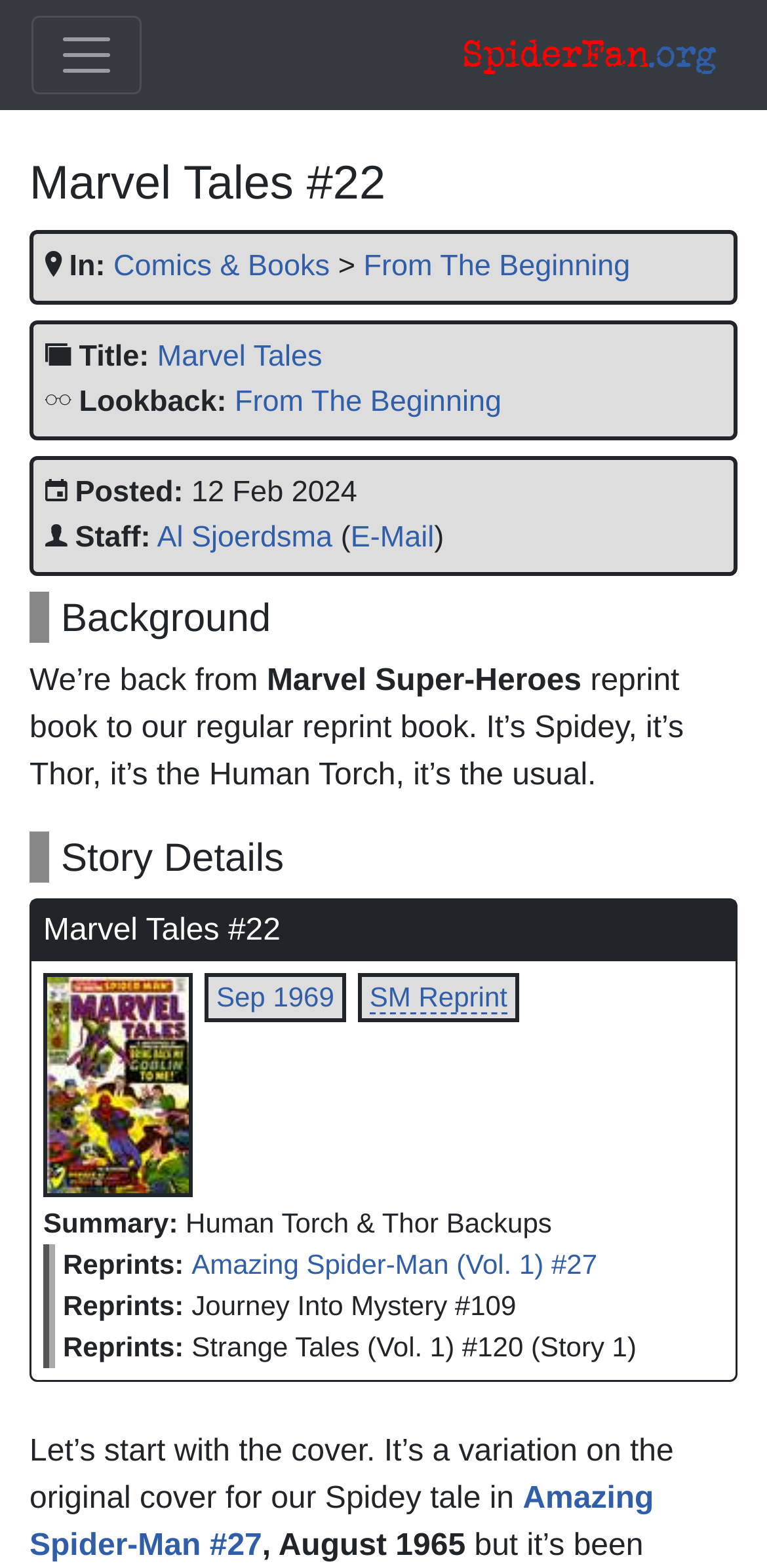Select the bounding box coordinates of the element I need to click to carry out the following instruction: "View comic book details".

[0.056, 0.583, 0.366, 0.605]